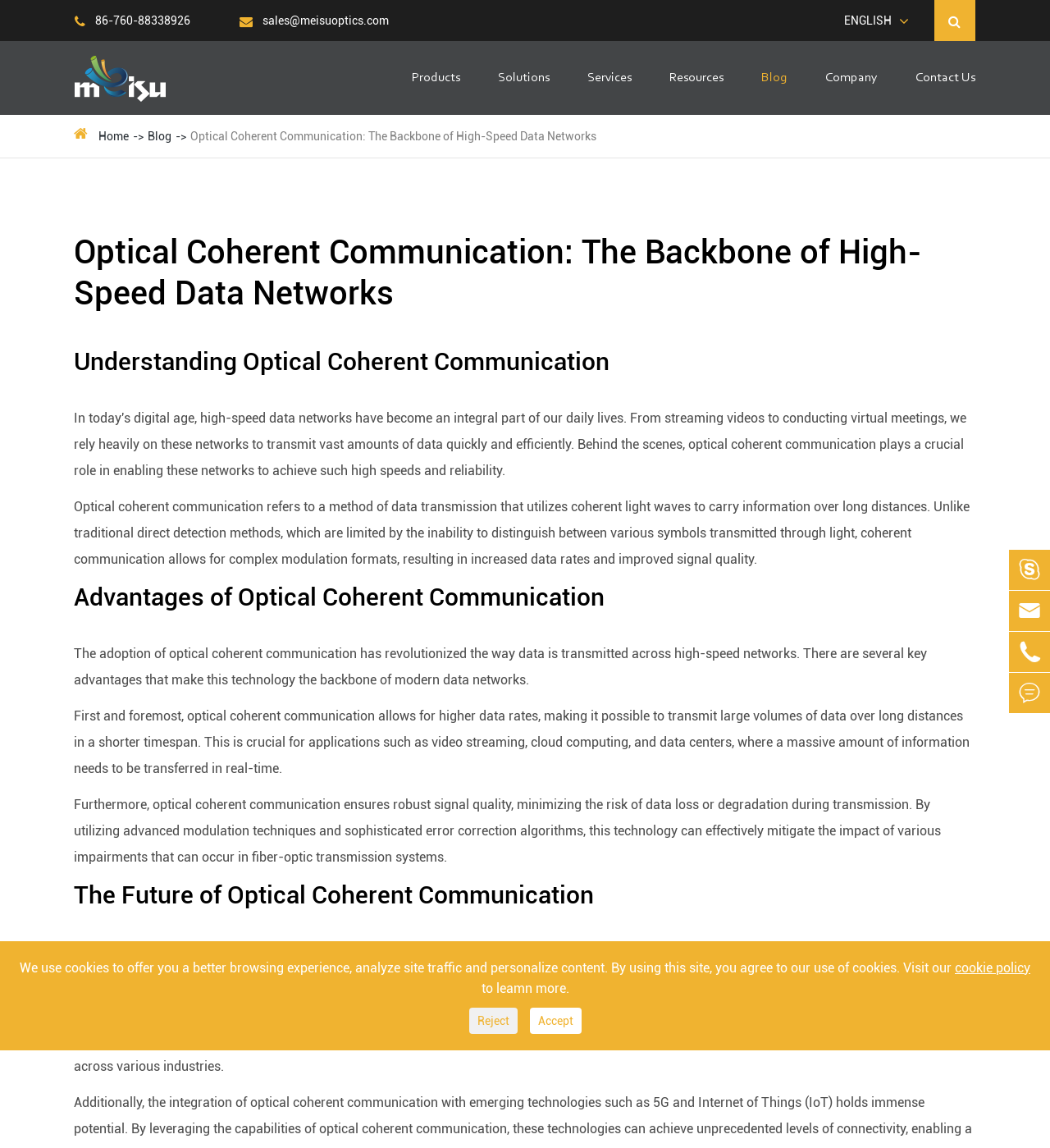What is the main topic of the webpage?
Relying on the image, give a concise answer in one word or a brief phrase.

Optical Coherent Communication